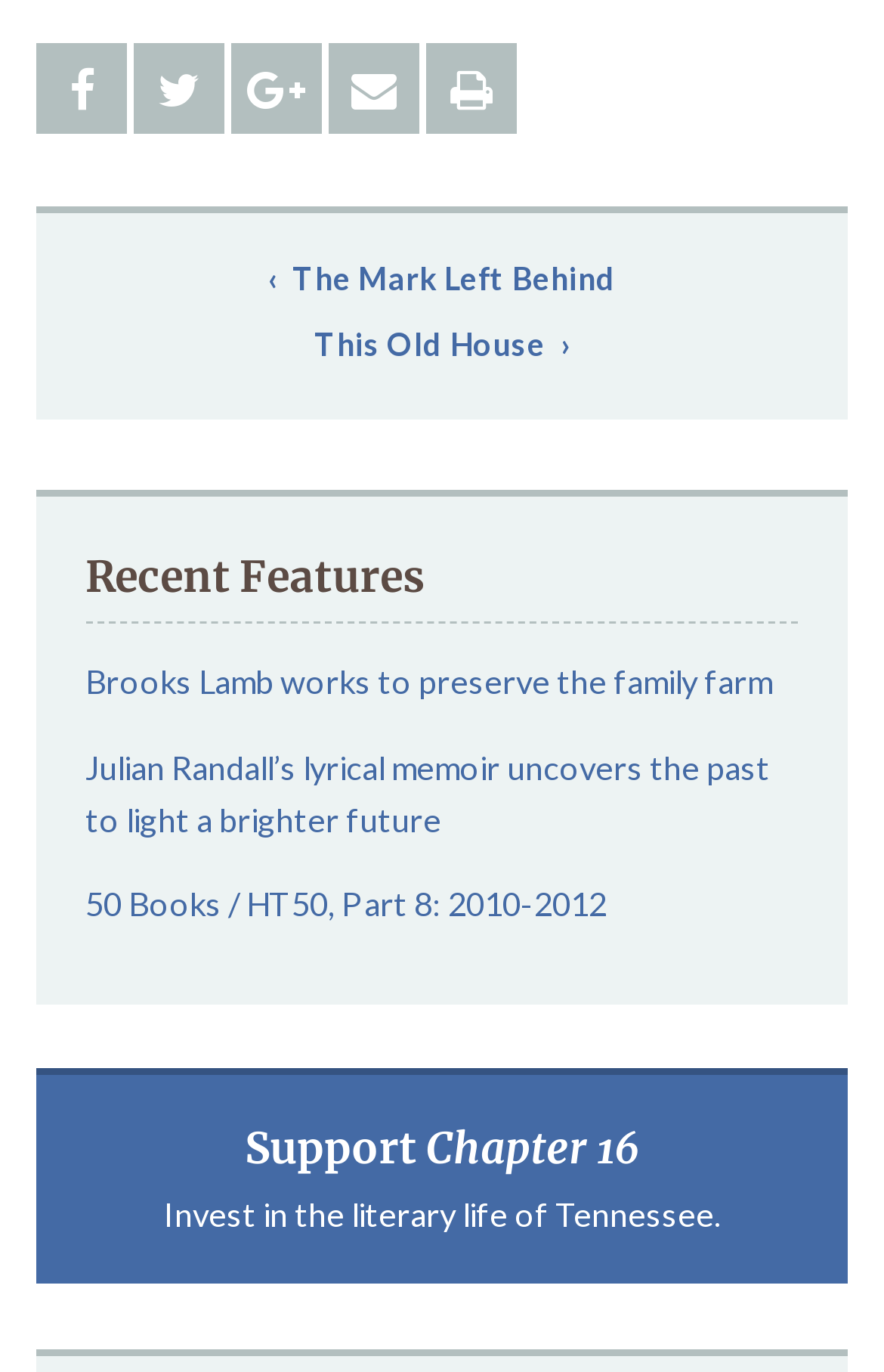Locate the bounding box coordinates of the item that should be clicked to fulfill the instruction: "Explore Home".

None